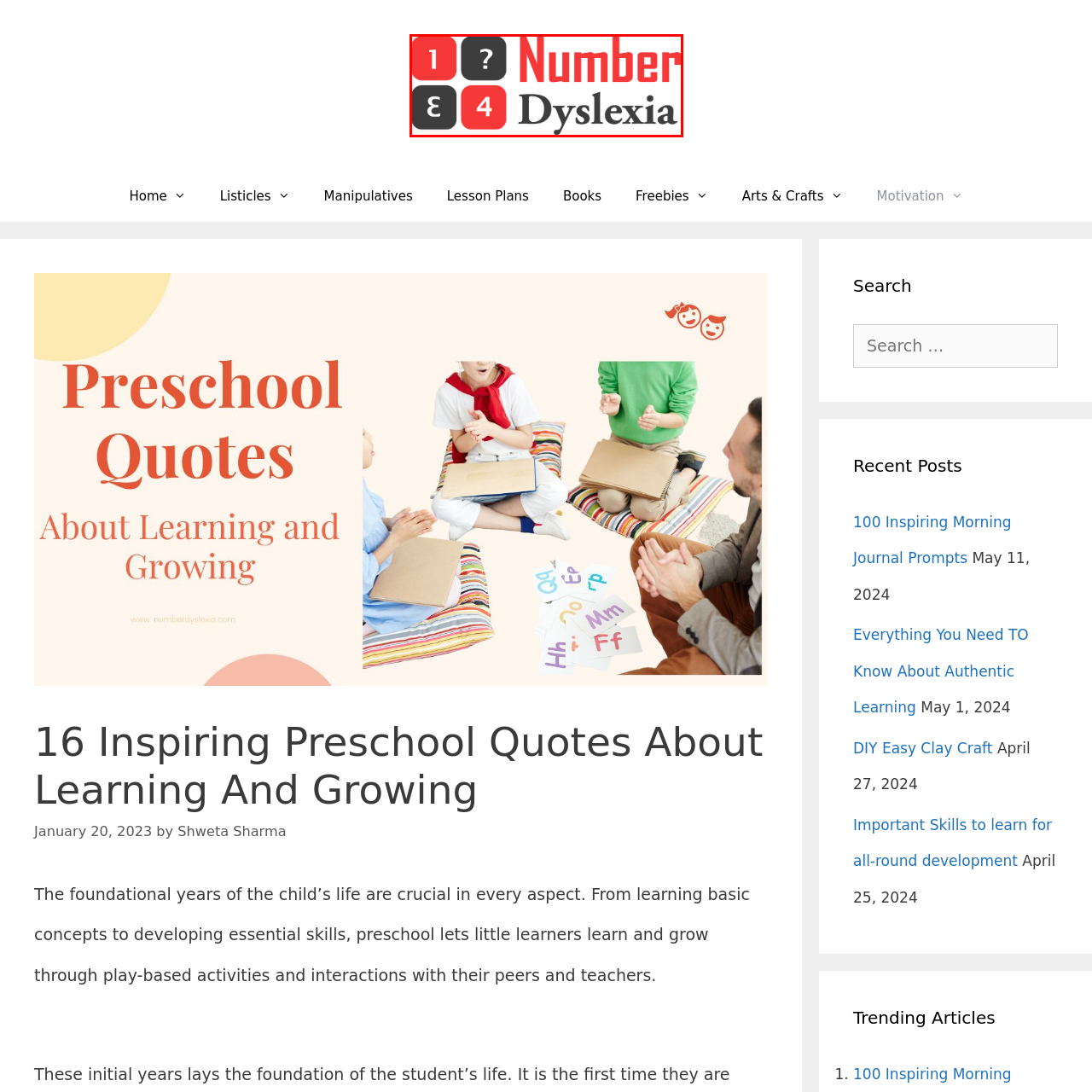Direct your attention to the area enclosed by the green rectangle and deliver a comprehensive answer to the subsequent question, using the image as your reference: 
What symbol is highlighted in red?

The logo showcases blocks with numbers and symbols, including '1', '?' and '4', highlighted in red and black, and the '?' symbol is one of the symbols highlighted in red.